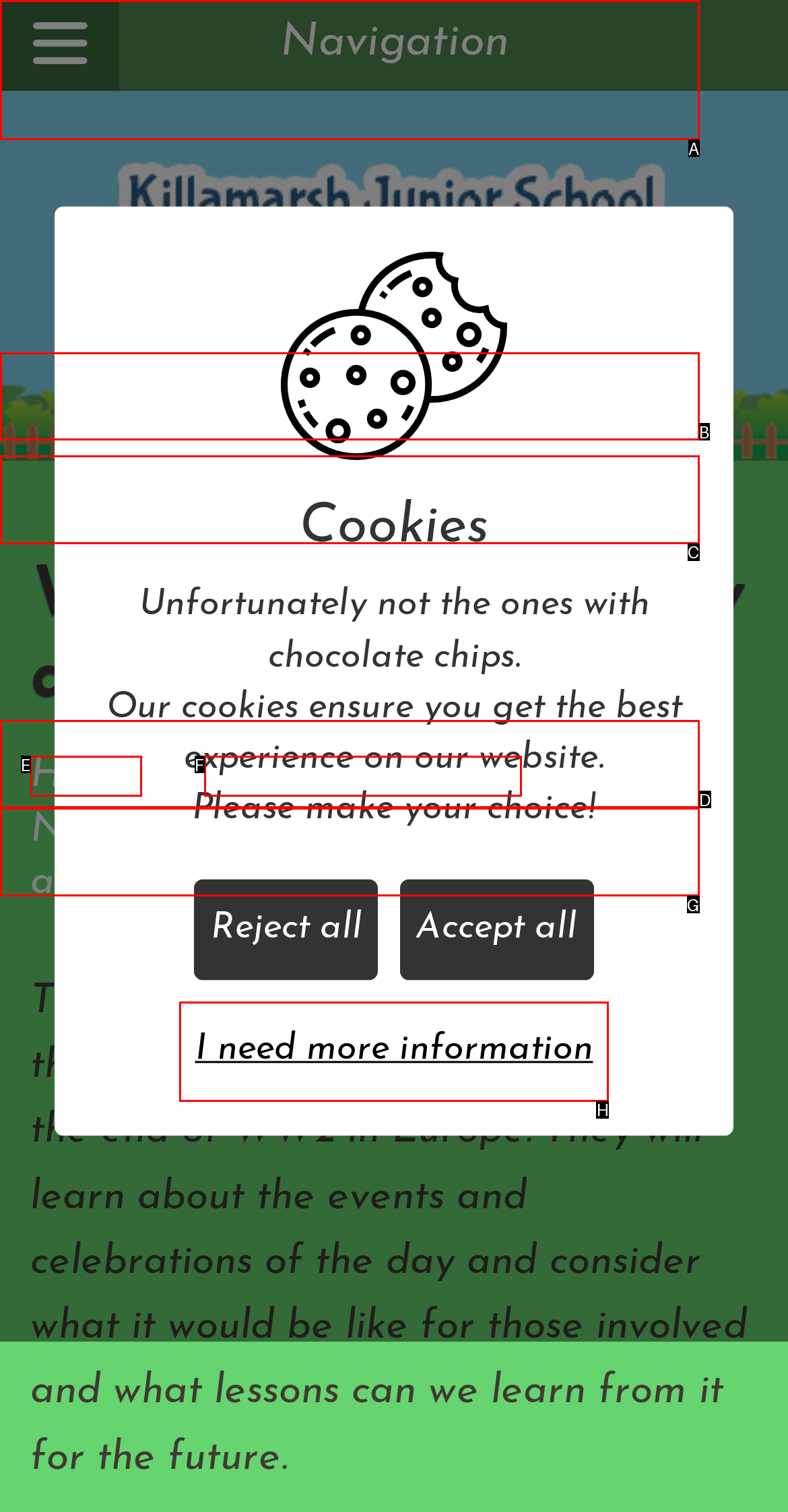Point out the option that best suits the description: Curriculum
Indicate your answer with the letter of the selected choice.

G